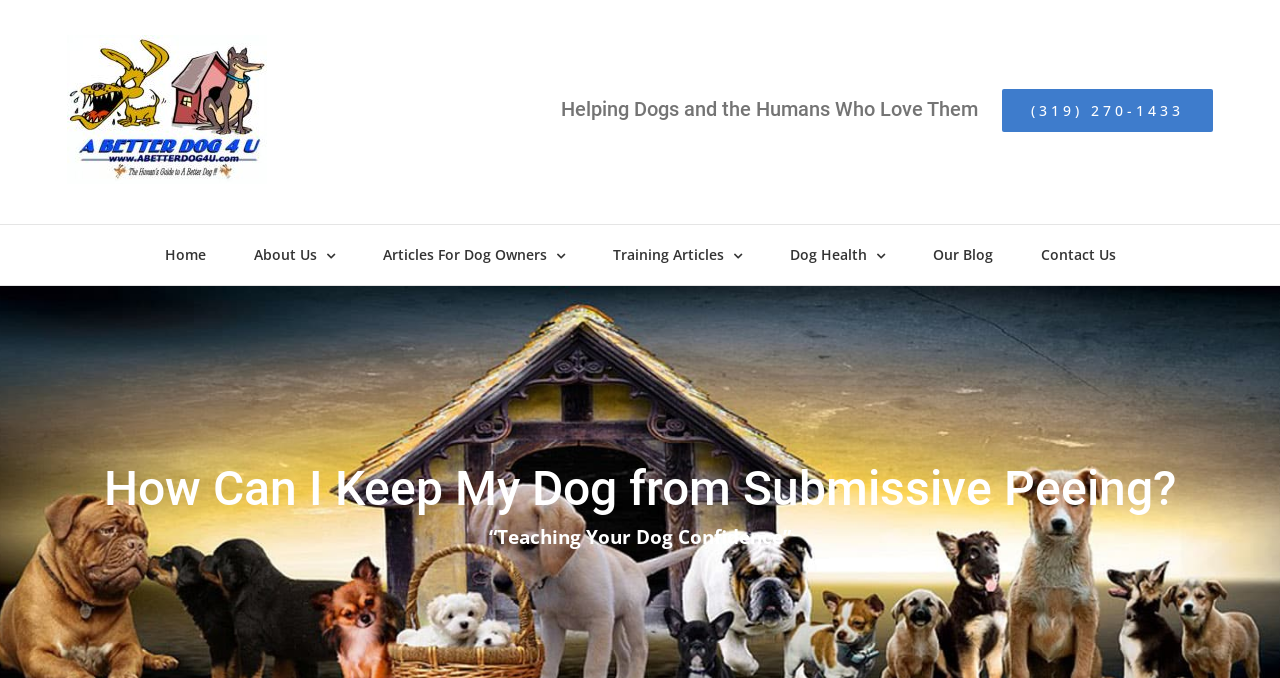Can you pinpoint the bounding box coordinates for the clickable element required for this instruction: "Go to Home page"? The coordinates should be four float numbers between 0 and 1, i.e., [left, top, right, bottom].

[0.129, 0.332, 0.161, 0.42]